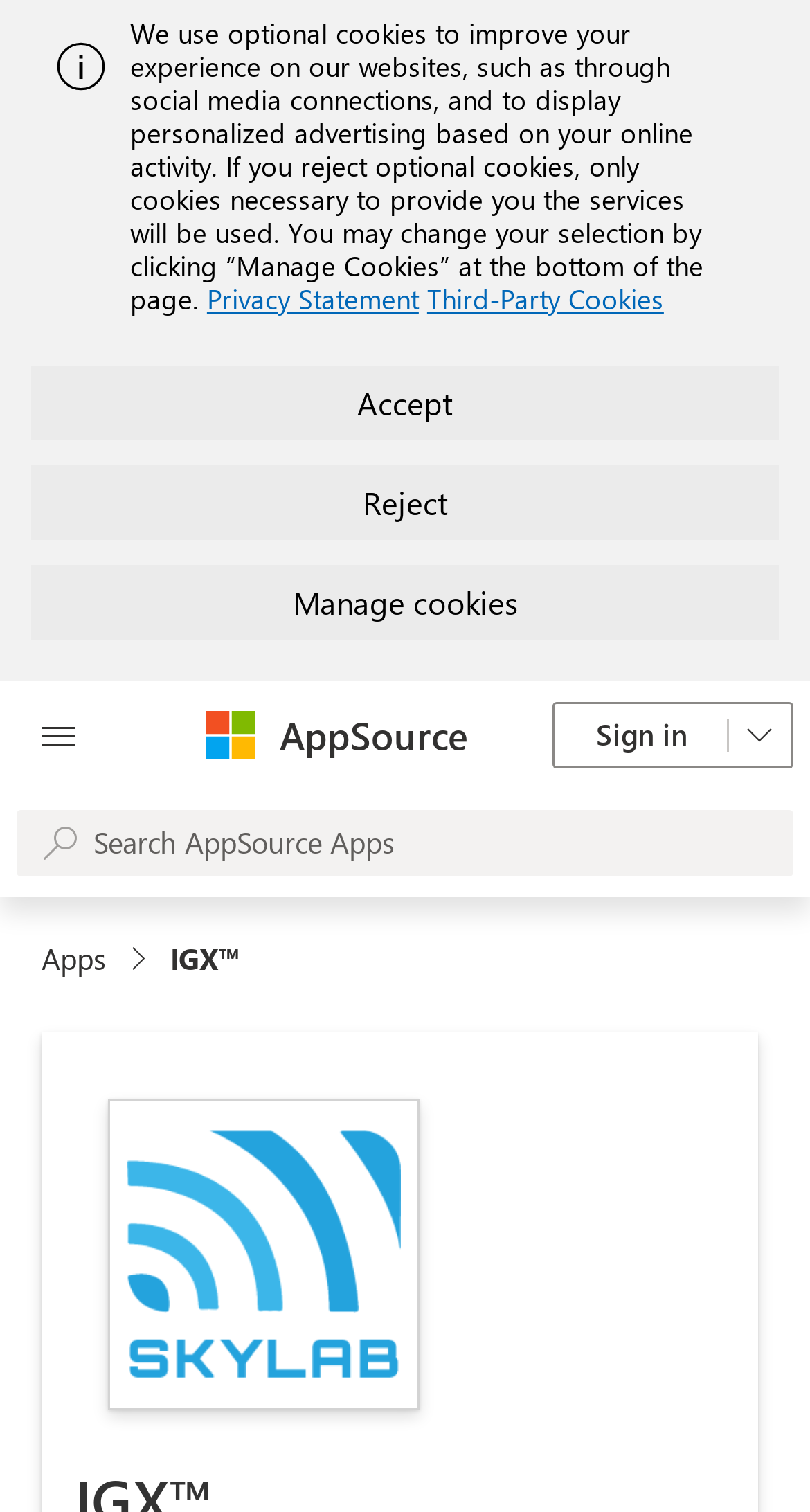Please identify the bounding box coordinates of the element's region that needs to be clicked to fulfill the following instruction: "View Microsoft page". The bounding box coordinates should consist of four float numbers between 0 and 1, i.e., [left, top, right, bottom].

[0.247, 0.467, 0.319, 0.505]